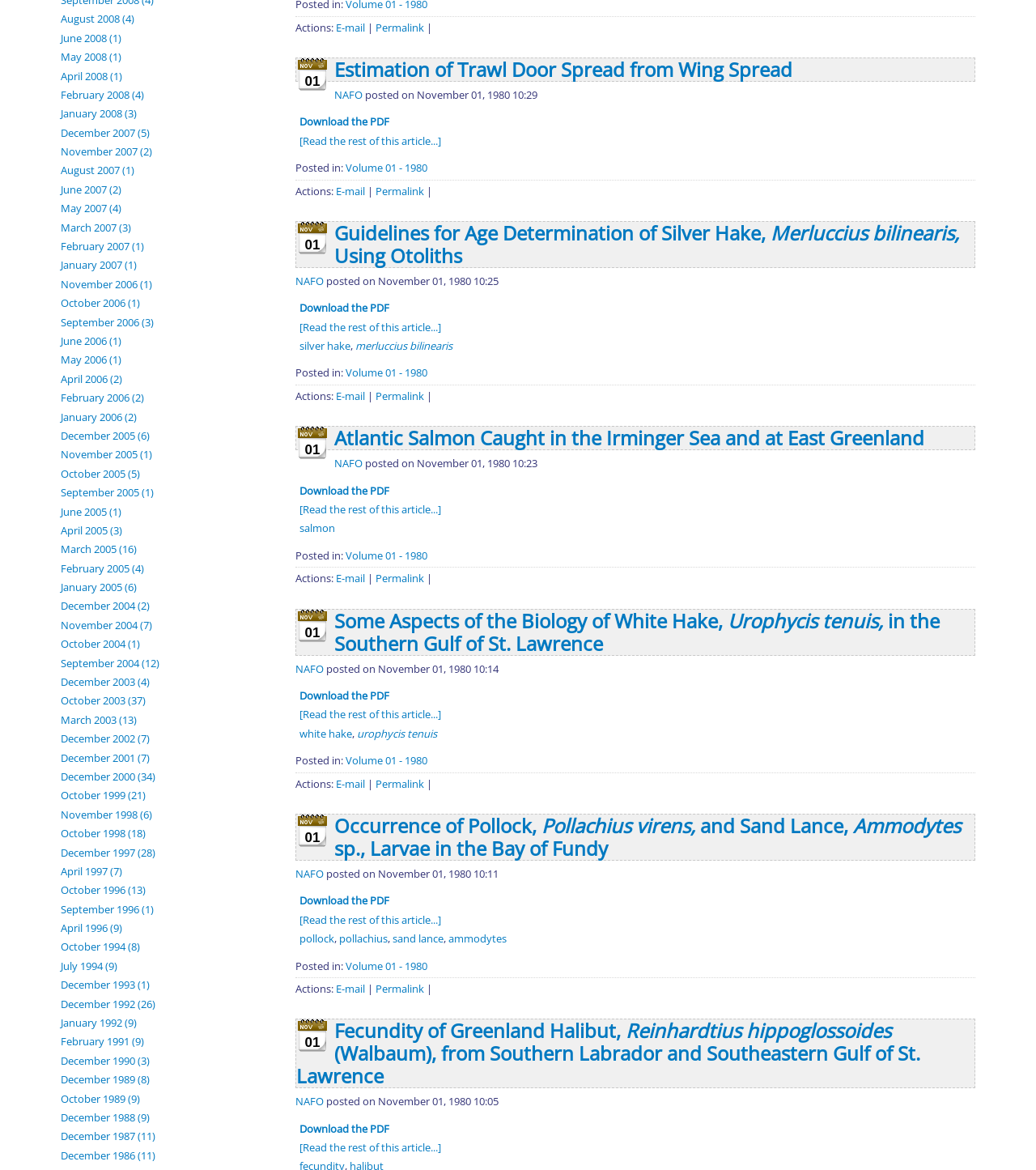Refer to the screenshot and give an in-depth answer to this question: How many links are there for August 2008?

I examined the row corresponding to August 2008 and found that there is only one link associated with it, which is labeled 'August 2008 (4)'.